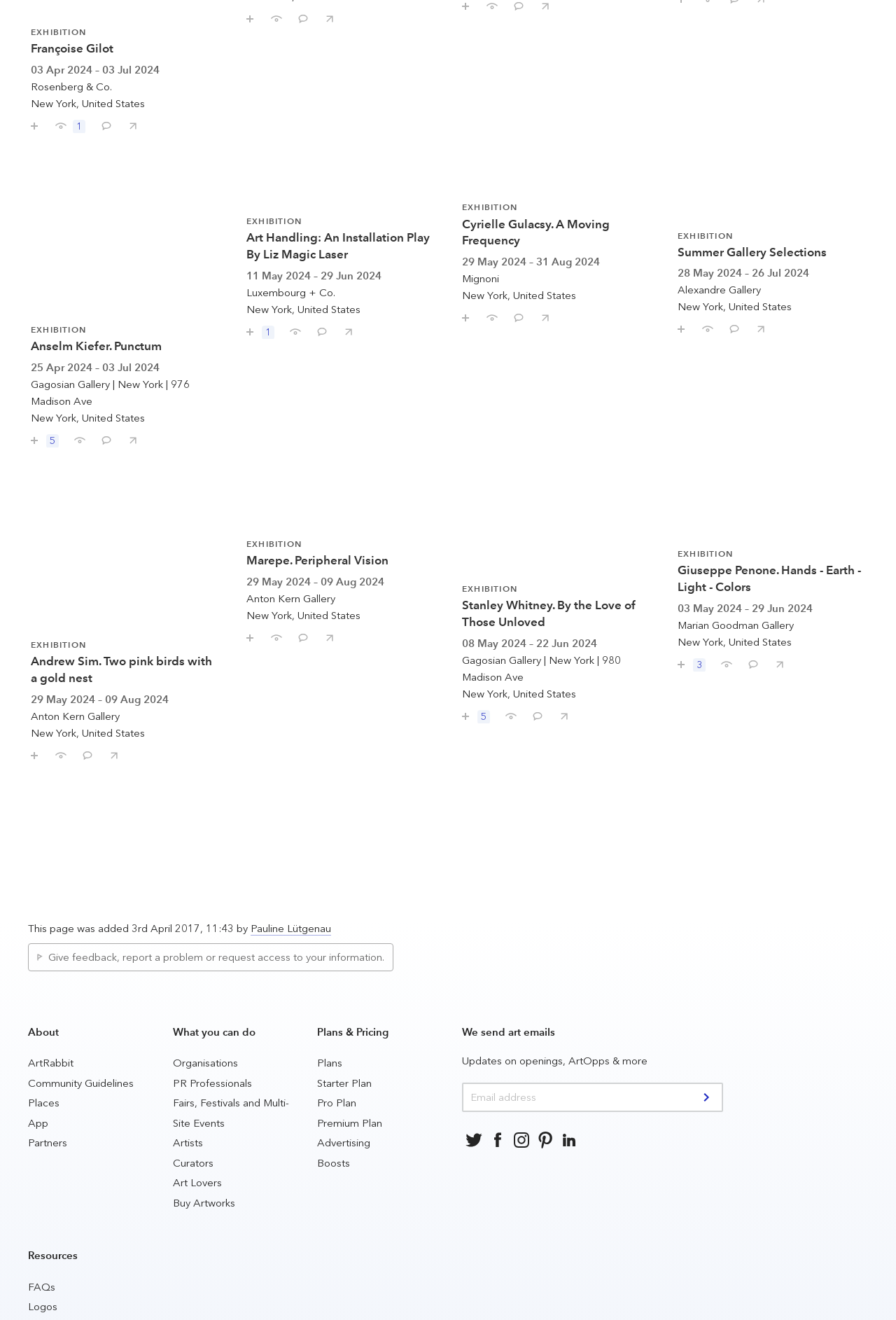Please specify the bounding box coordinates of the clickable region to carry out the following instruction: "View Giuseppe Penone. Hands - Earth - Light - Colors exhibition". The coordinates should be four float numbers between 0 and 1, in the format [left, top, right, bottom].

[0.756, 0.297, 0.966, 0.493]